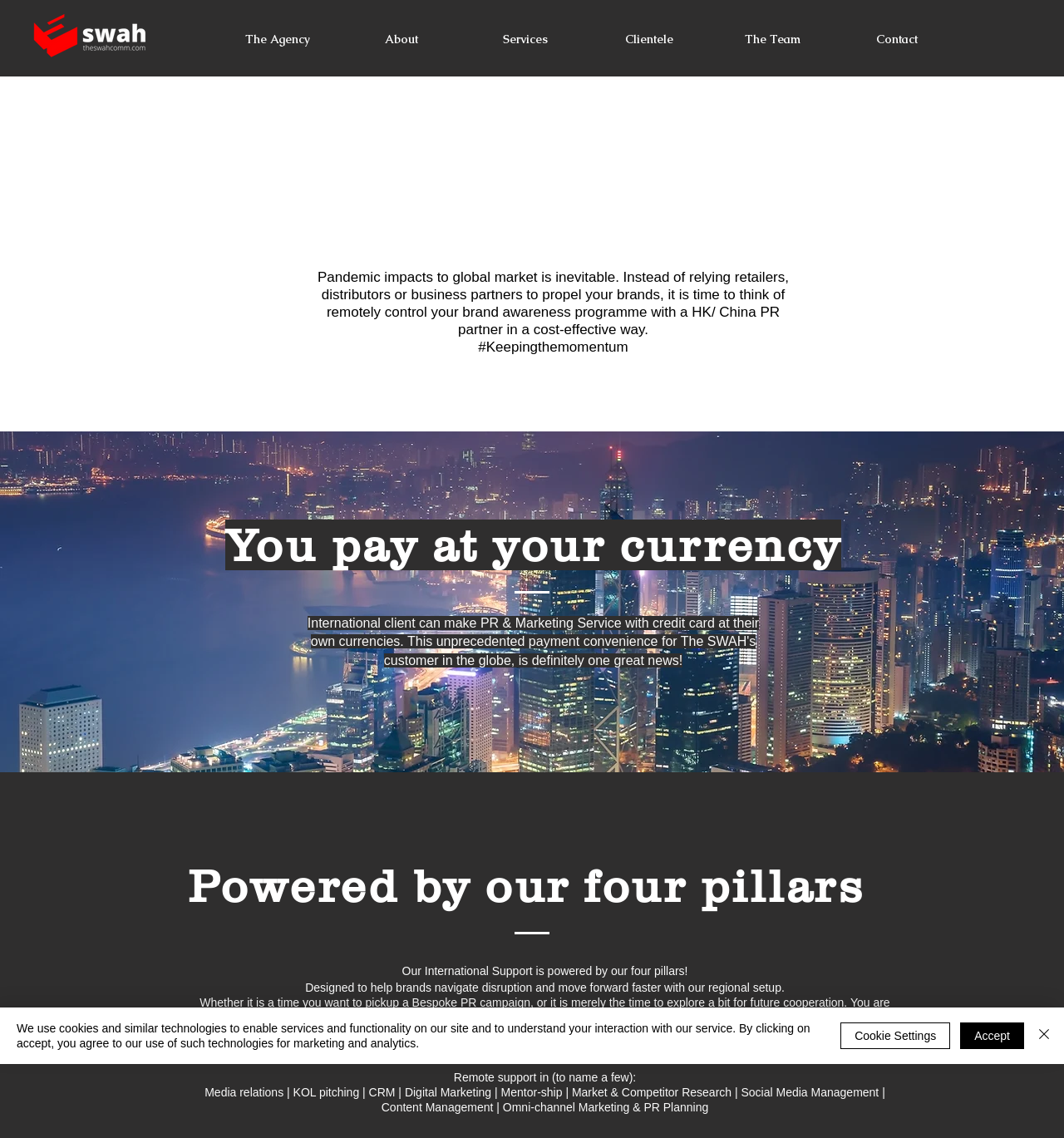What services does the agency offer?
Using the visual information, answer the question in a single word or phrase.

Media relations, KOL pitching, etc.